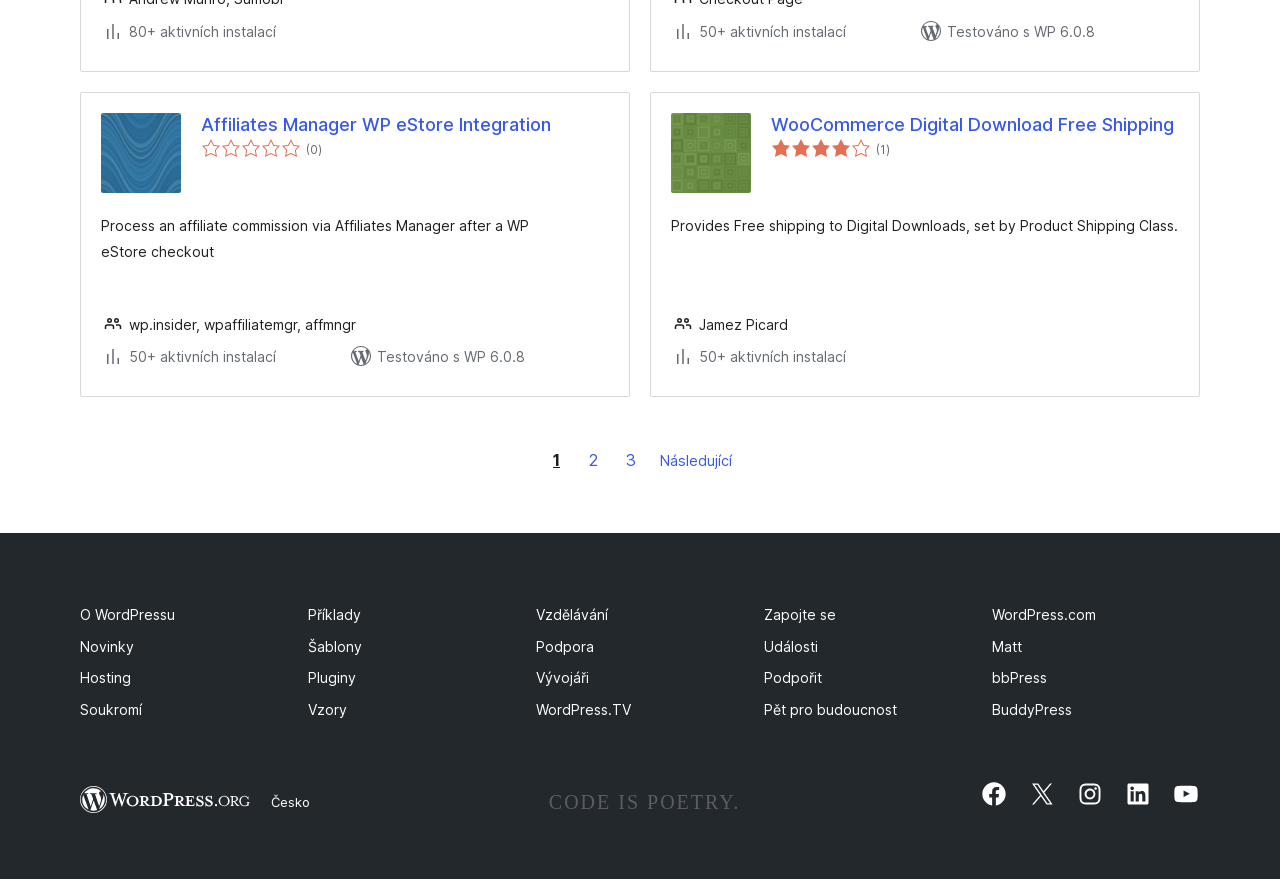Answer the following query concisely with a single word or phrase:
What is the purpose of WooCommerce Digital Download Free Shipping?

Provides Free shipping to Digital Downloads